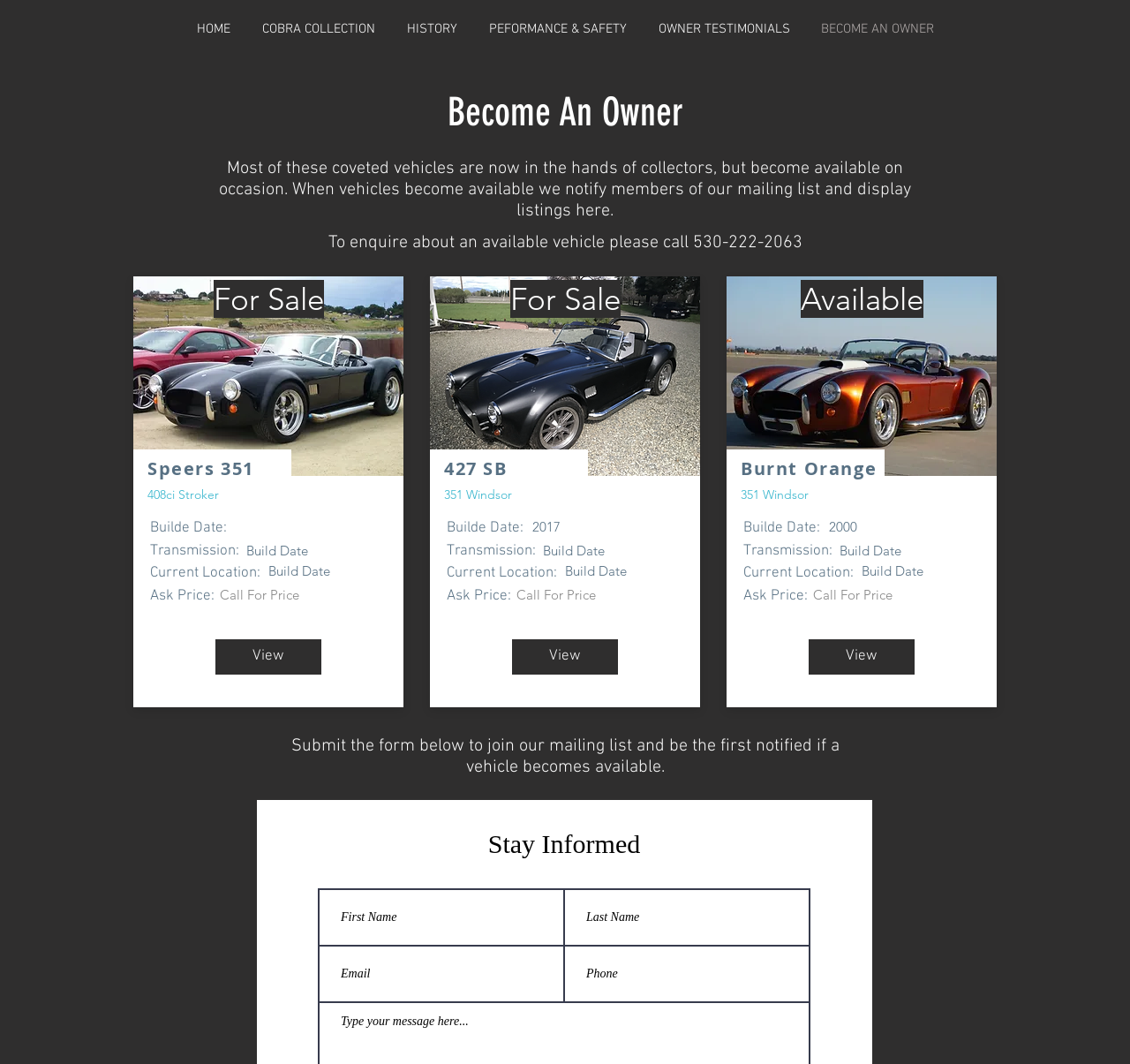What is the purpose of the webpage? Look at the image and give a one-word or short phrase answer.

To buy or sell Cobra cars